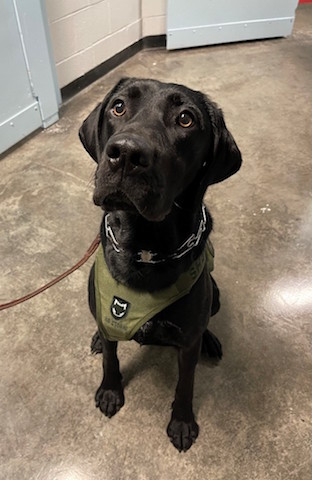Where is Rocky likely to be?
Use the screenshot to answer the question with a single word or phrase.

A facility